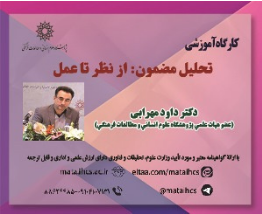Answer briefly with one word or phrase:
Who is presenting the workshop?

Dr. Dard Moharami